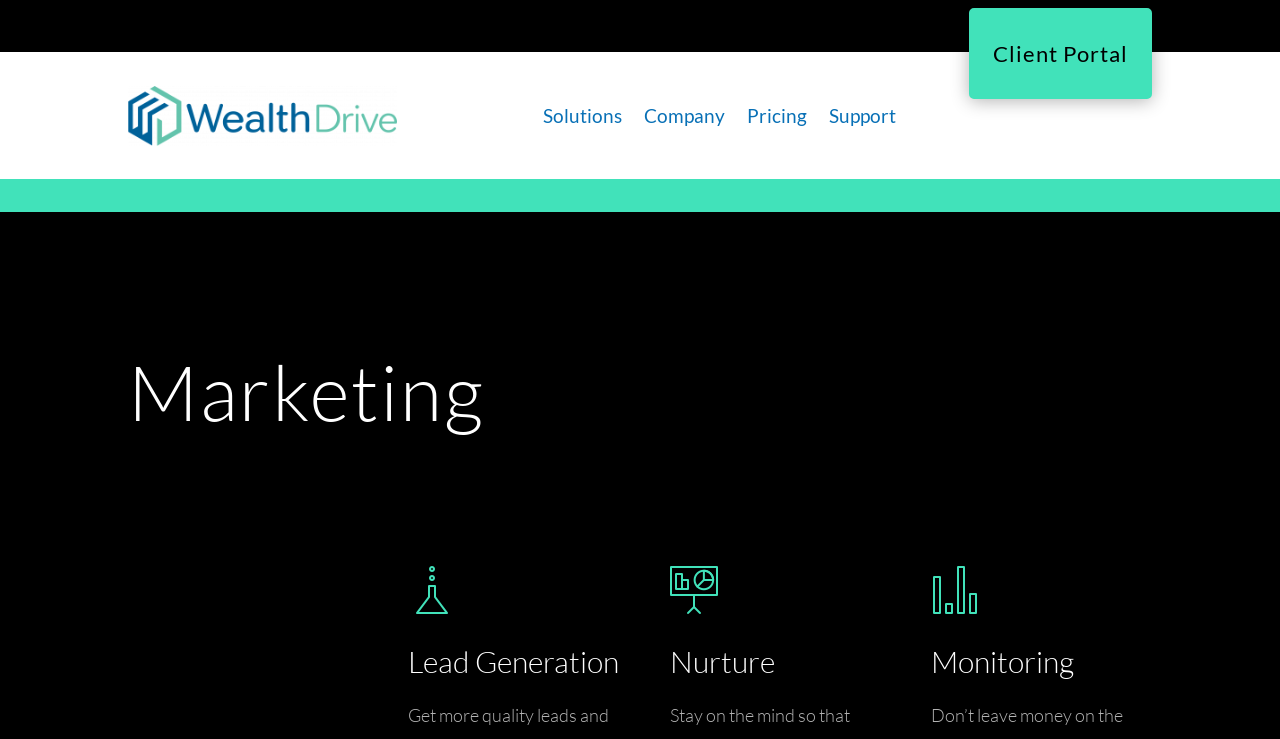How many images are on the webpage?
Based on the visual content, answer with a single word or a brief phrase.

3